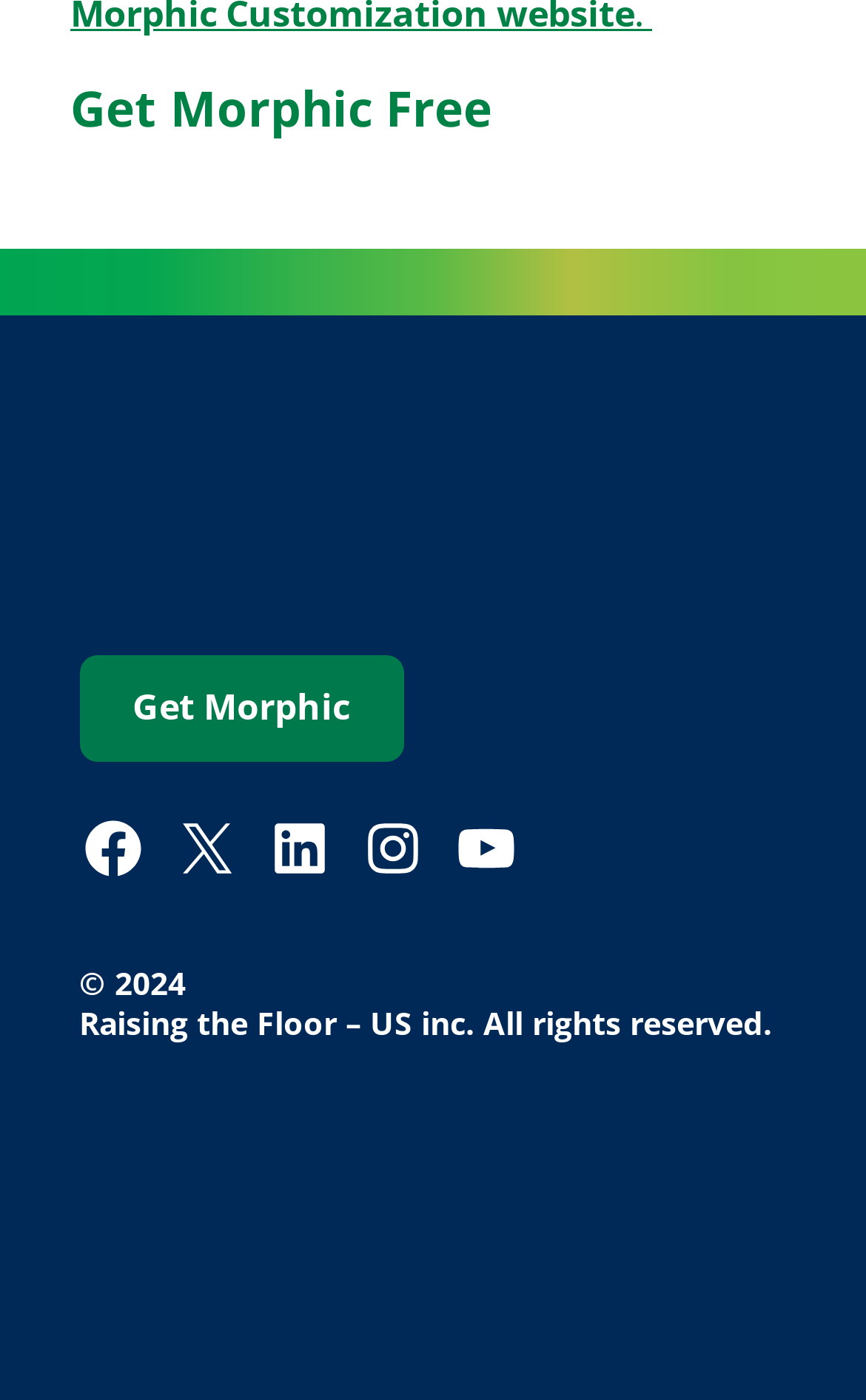From the details in the image, provide a thorough response to the question: What are the available contact options?

I found a link element in the footer section of the webpage with the text 'Contact Us'. This suggests that users can contact the organization through this link.